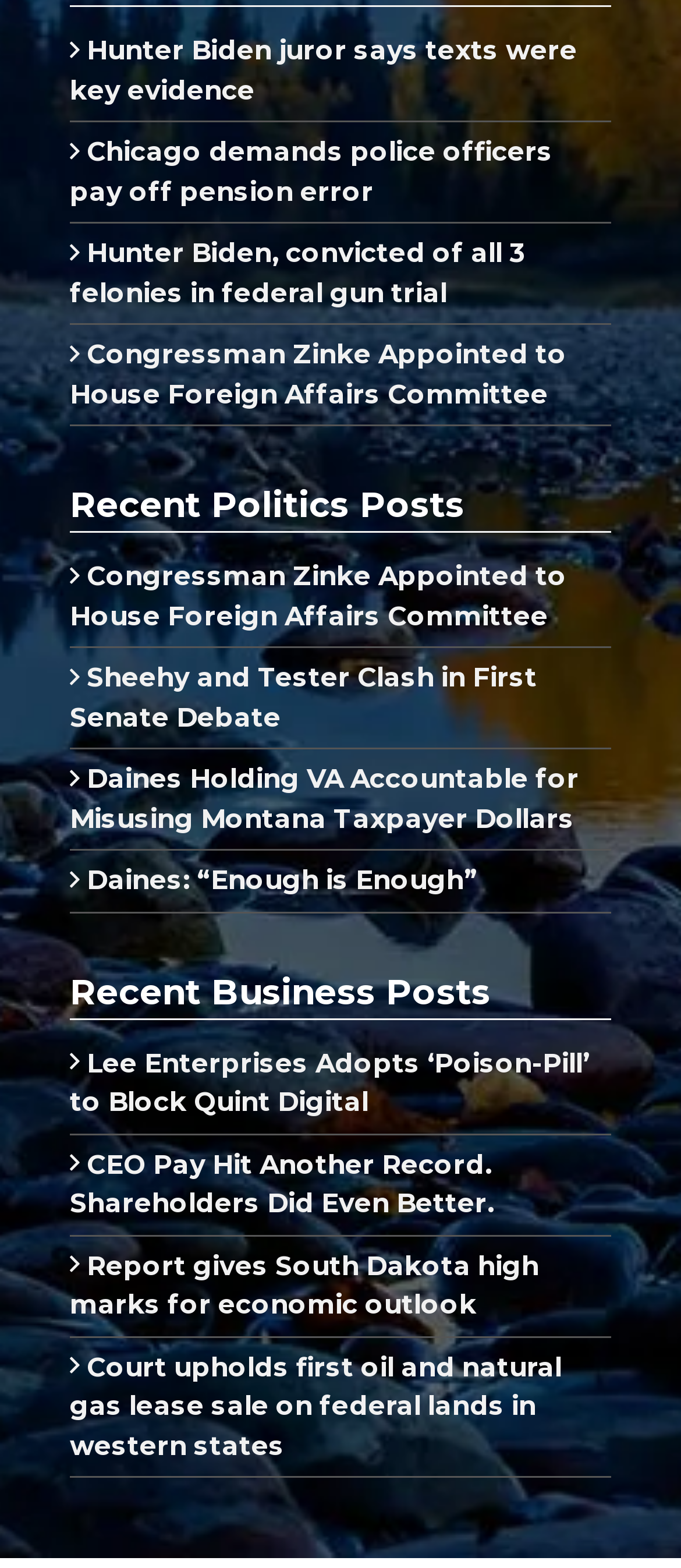Please find the bounding box coordinates of the element that must be clicked to perform the given instruction: "Learn about CEO pay records". The coordinates should be four float numbers from 0 to 1, i.e., [left, top, right, bottom].

[0.103, 0.731, 0.726, 0.778]